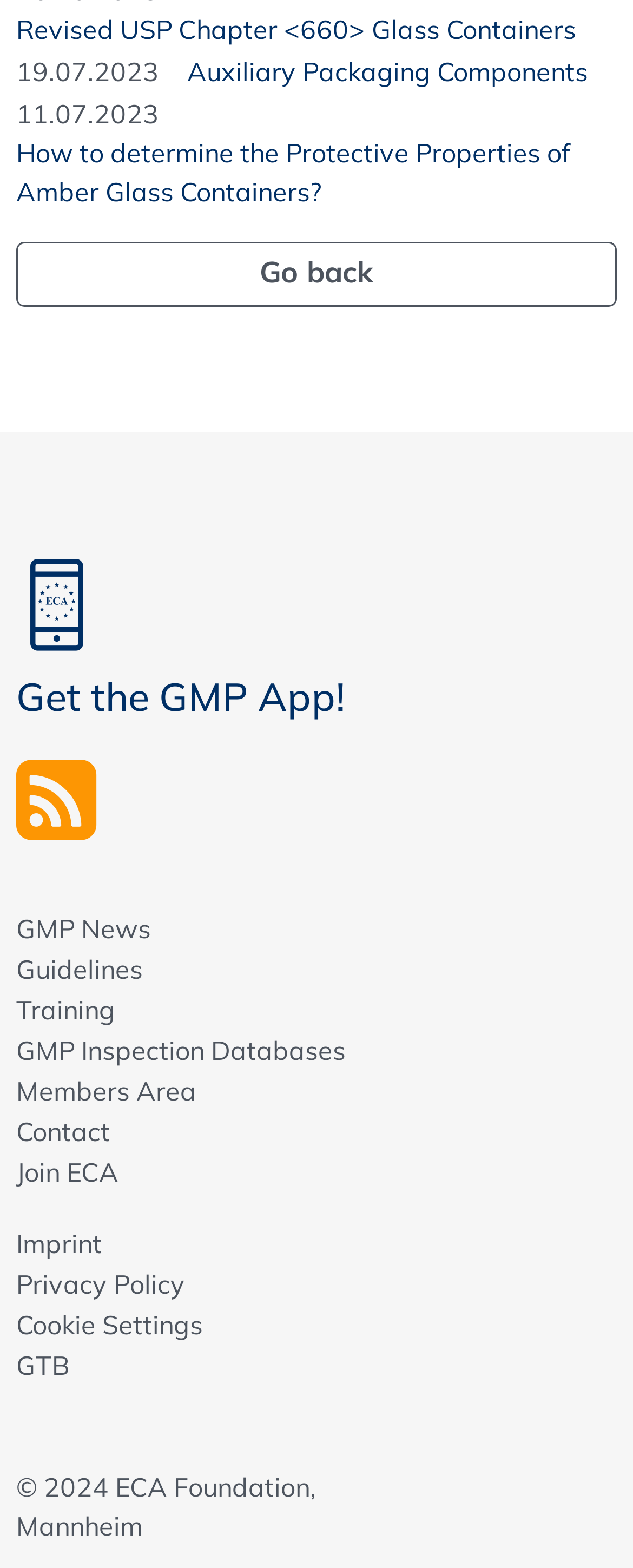Determine the bounding box coordinates of the UI element that matches the following description: "Guidelines". The coordinates should be four float numbers between 0 and 1 in the format [left, top, right, bottom].

[0.026, 0.606, 0.226, 0.63]